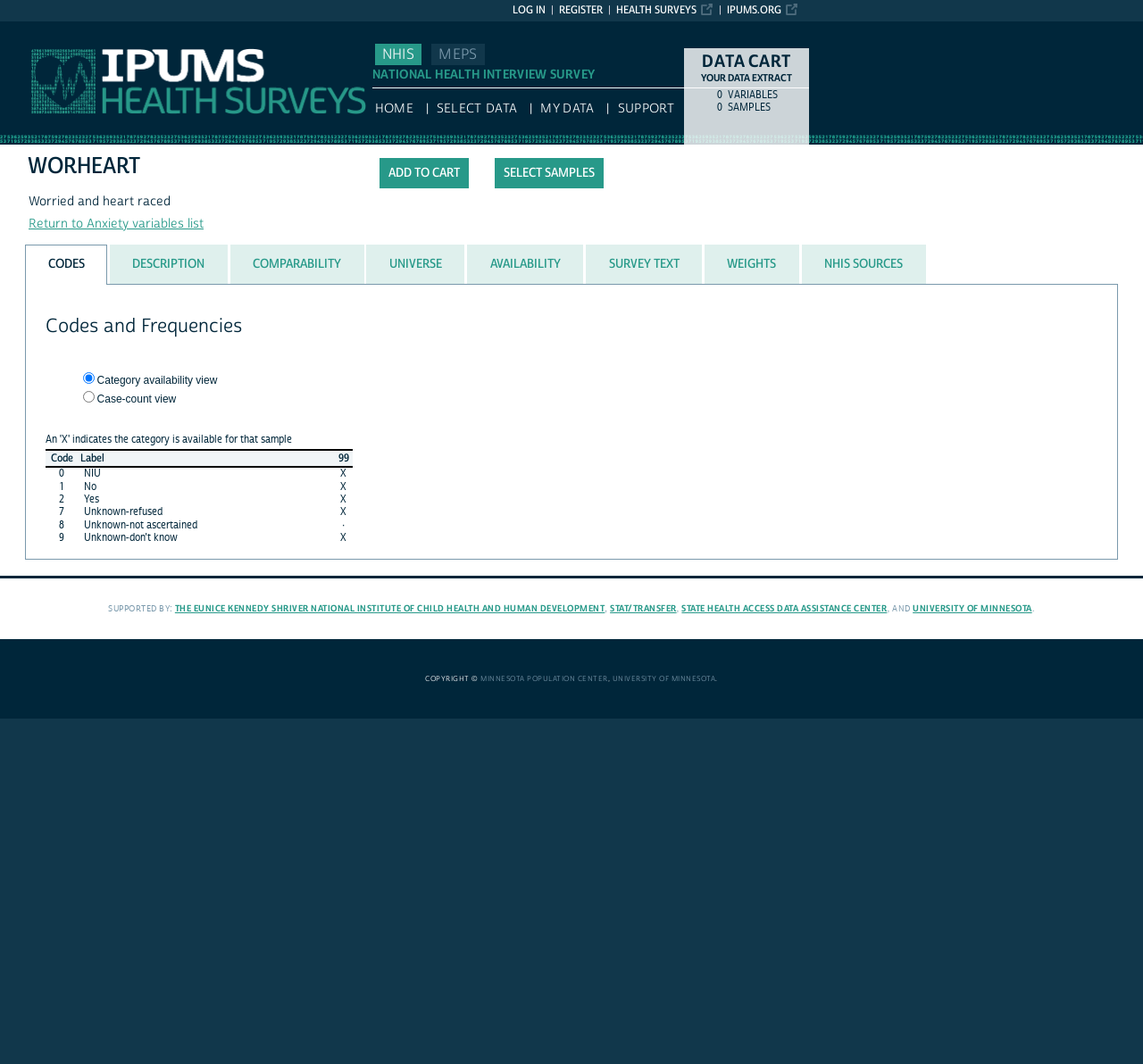Please specify the bounding box coordinates in the format (top-left x, top-left y, bottom-right x, bottom-right y), with all values as floating point numbers between 0 and 1. Identify the bounding box of the UI element described by: Return to Anxiety variables list

[0.025, 0.203, 0.178, 0.218]